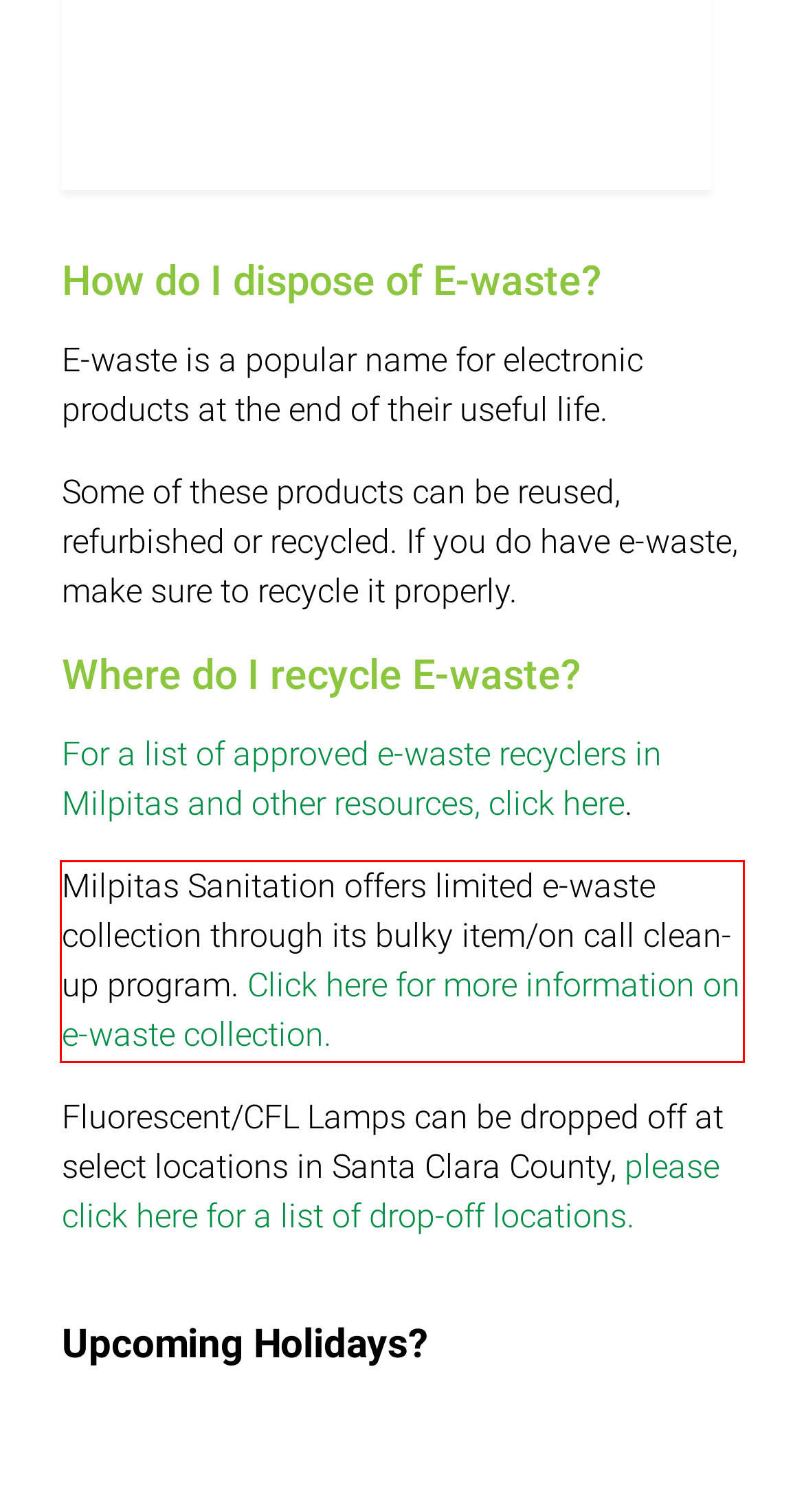From the provided screenshot, extract the text content that is enclosed within the red bounding box.

Milpitas Sanitation offers limited e-waste collection through its bulky item/on call clean-up program. Click here for more information on e-waste collection.